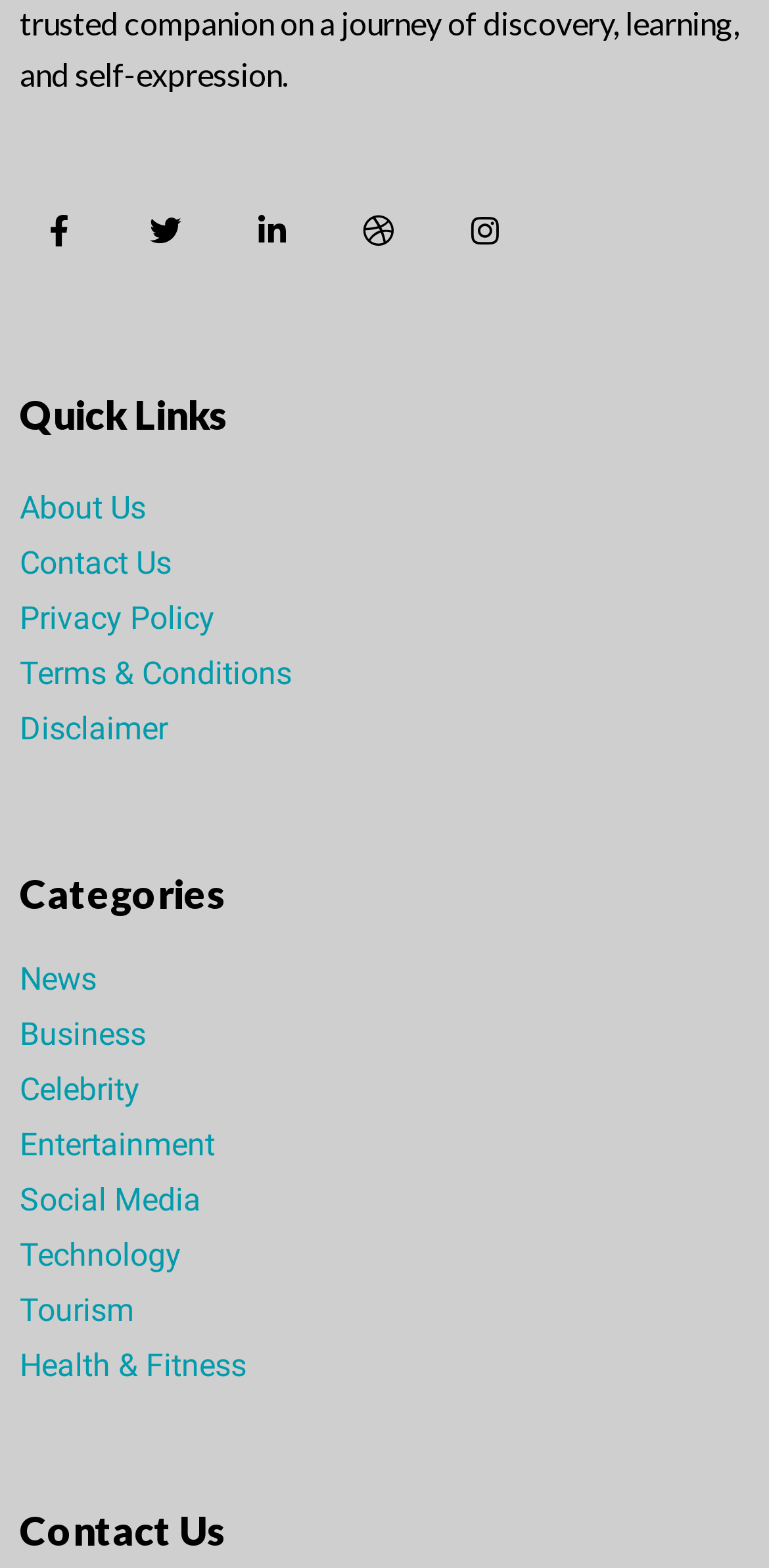Using the element description provided, determine the bounding box coordinates in the format (top-left x, top-left y, bottom-right x, bottom-right y). Ensure that all values are floating point numbers between 0 and 1. Element description: Privacy Policy

[0.026, 0.382, 0.279, 0.406]